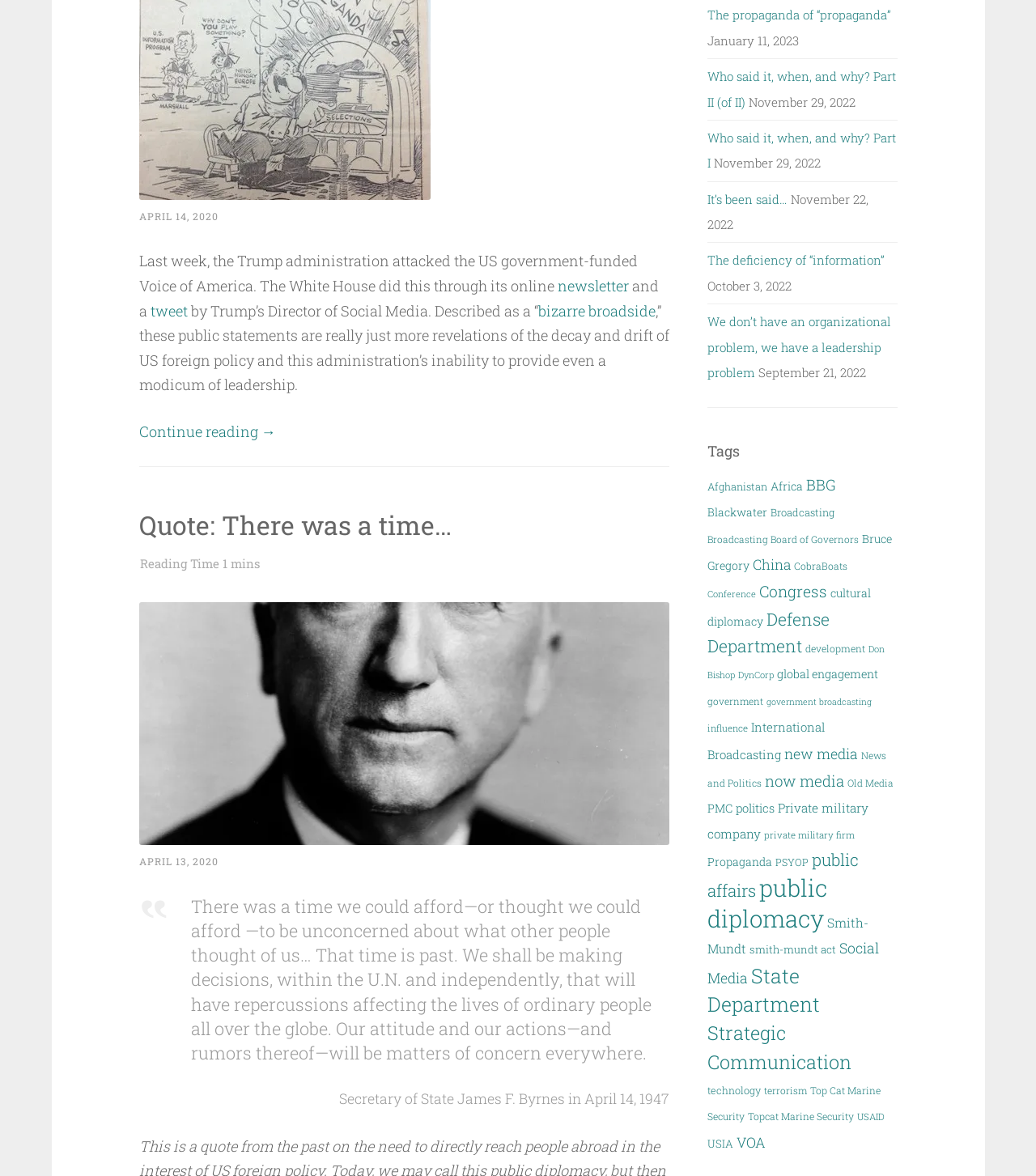Please provide a one-word or short phrase answer to the question:
What is the title of the quote in the blockquote? 

There was a time we could afford—or thought we could afford —to be unconcerned about what other people thought of us…